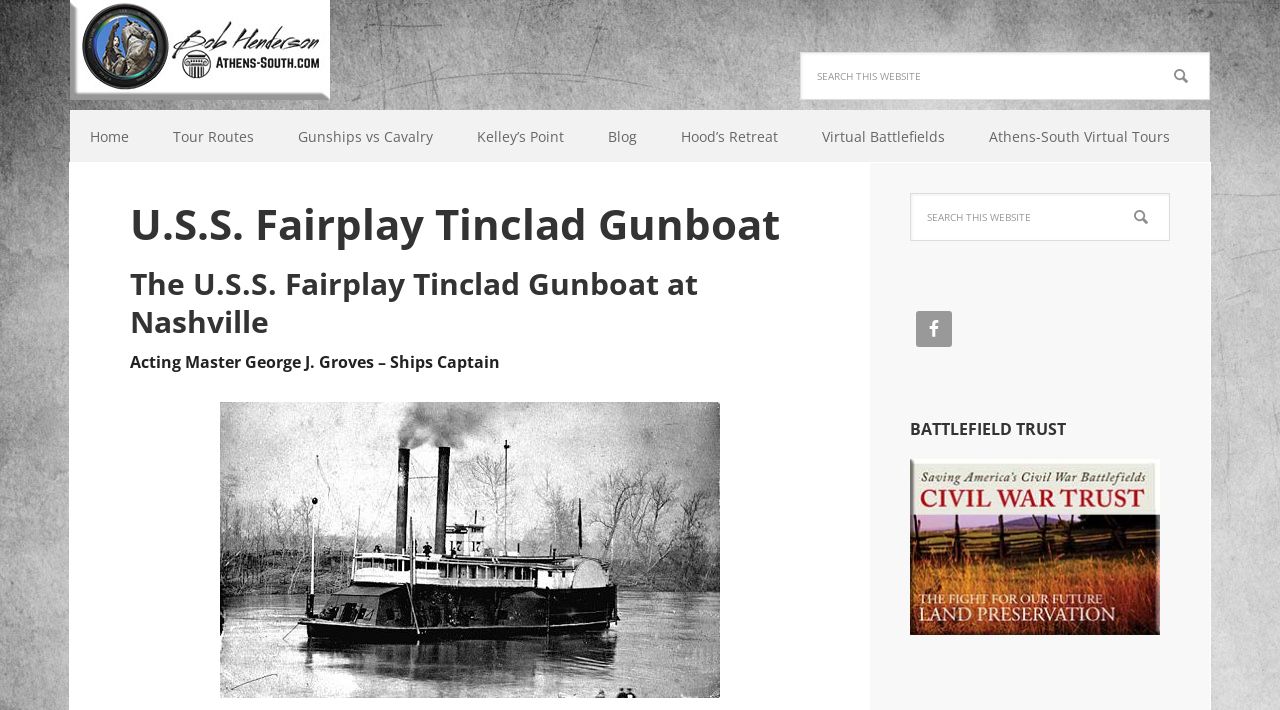Find the bounding box coordinates for the HTML element described as: "alt="CWPT Link"". The coordinates should consist of four float values between 0 and 1, i.e., [left, top, right, bottom].

[0.711, 0.89, 0.906, 0.916]